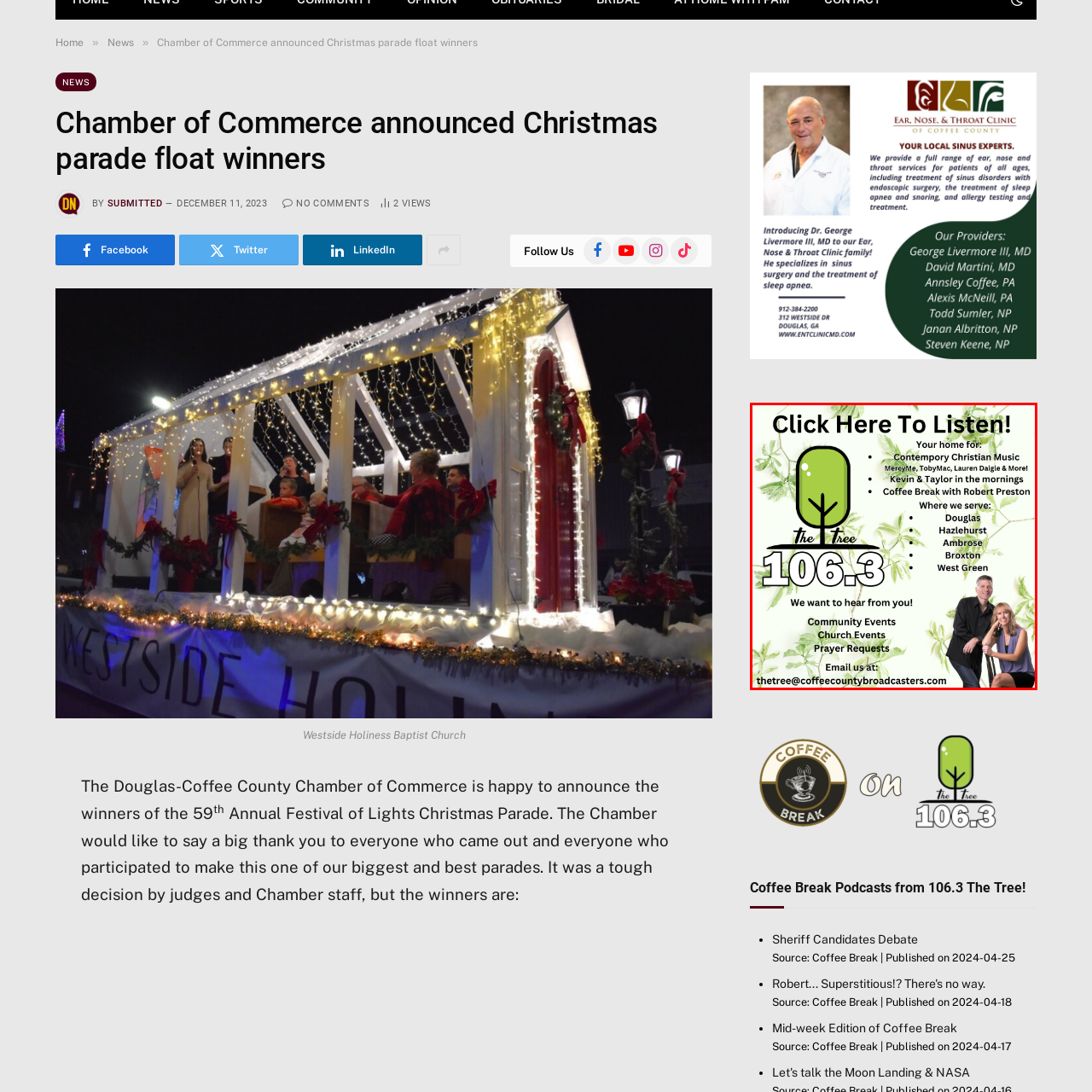Give a detailed narrative of the image enclosed by the red box.

This vibrant promotional image for 106.3 The Tree features a welcoming layout that encourages community engagement. The centerpiece is the station's logo positioned above the text "Click Here To Listen!" which draws attention to their programming focused on contemporary Christian music. Below this, a list highlights popular artists such as MercyMe, TobyMac, and Lauren Daigle, alongside morning show hosts Kevin & Taylor, and mentions the "Coffee Break" segment with Robert Preston.

The image prominently displays the text "Where we serve:", followed by the names of local areas, including Douglas, Hazlehurst, Ambrose, and West Green, reinforcing the station's commitment to its community. The lower section expresses a strong invitation for feedback and interaction with mentions of community events, church events, and prayer requests, accompanied by an email address for communications. The overall design combines engaging visuals with informative content, making it effective for audience outreach.